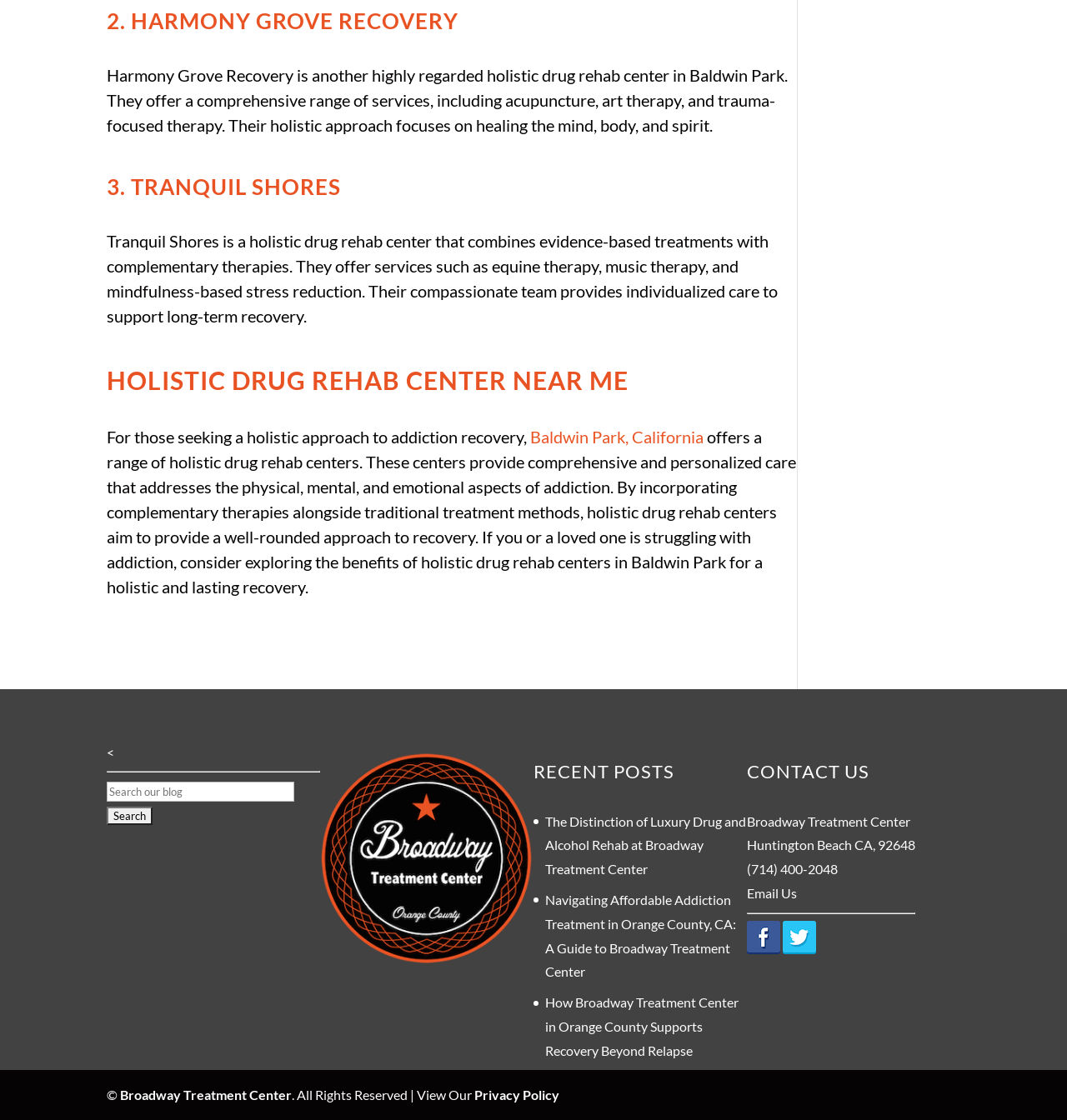Indicate the bounding box coordinates of the element that must be clicked to execute the instruction: "Contact us". The coordinates should be given as four float numbers between 0 and 1, i.e., [left, top, right, bottom].

[0.7, 0.676, 0.858, 0.708]